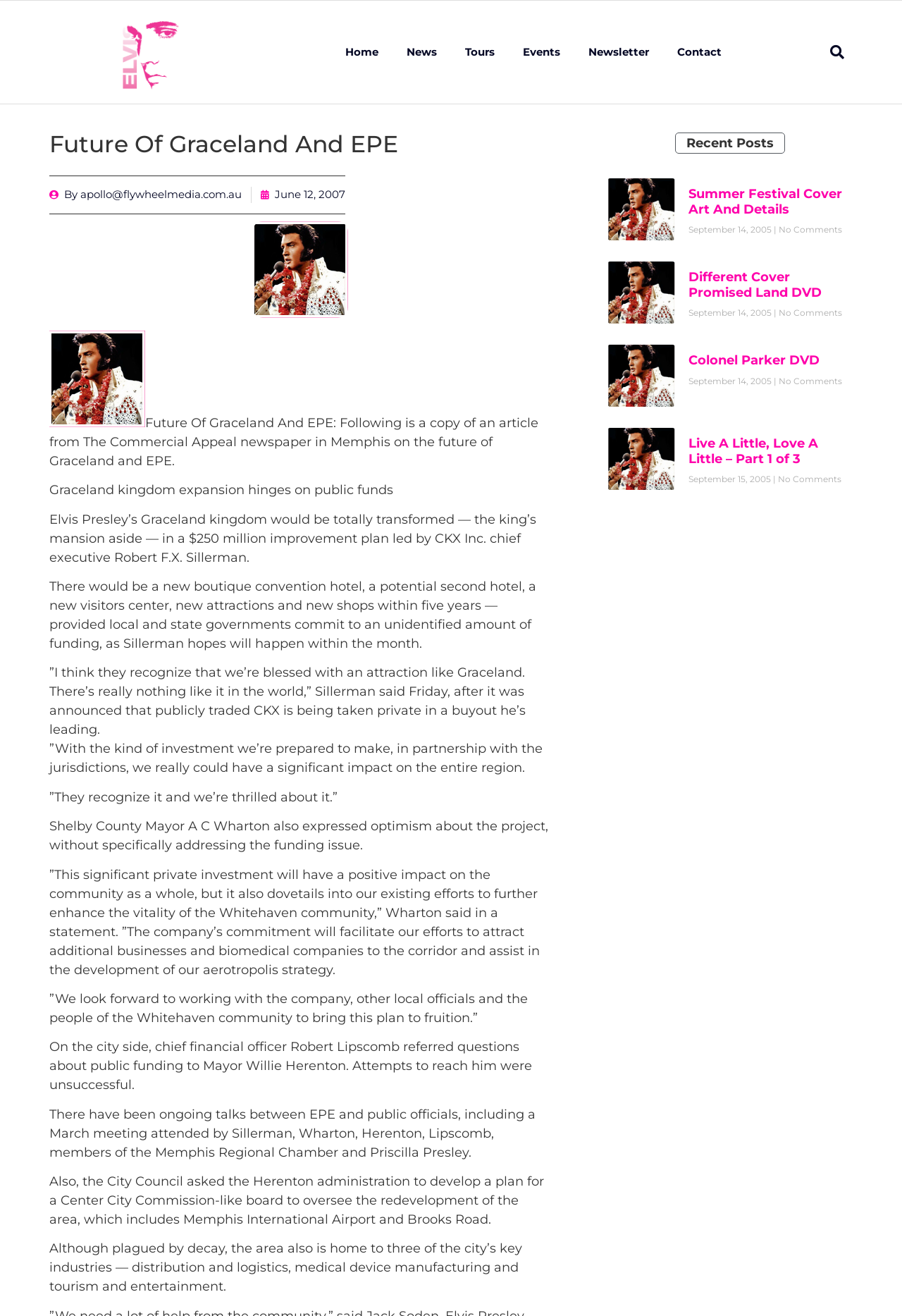Calculate the bounding box coordinates of the UI element given the description: "Newsletter".

[0.636, 0.013, 0.735, 0.066]